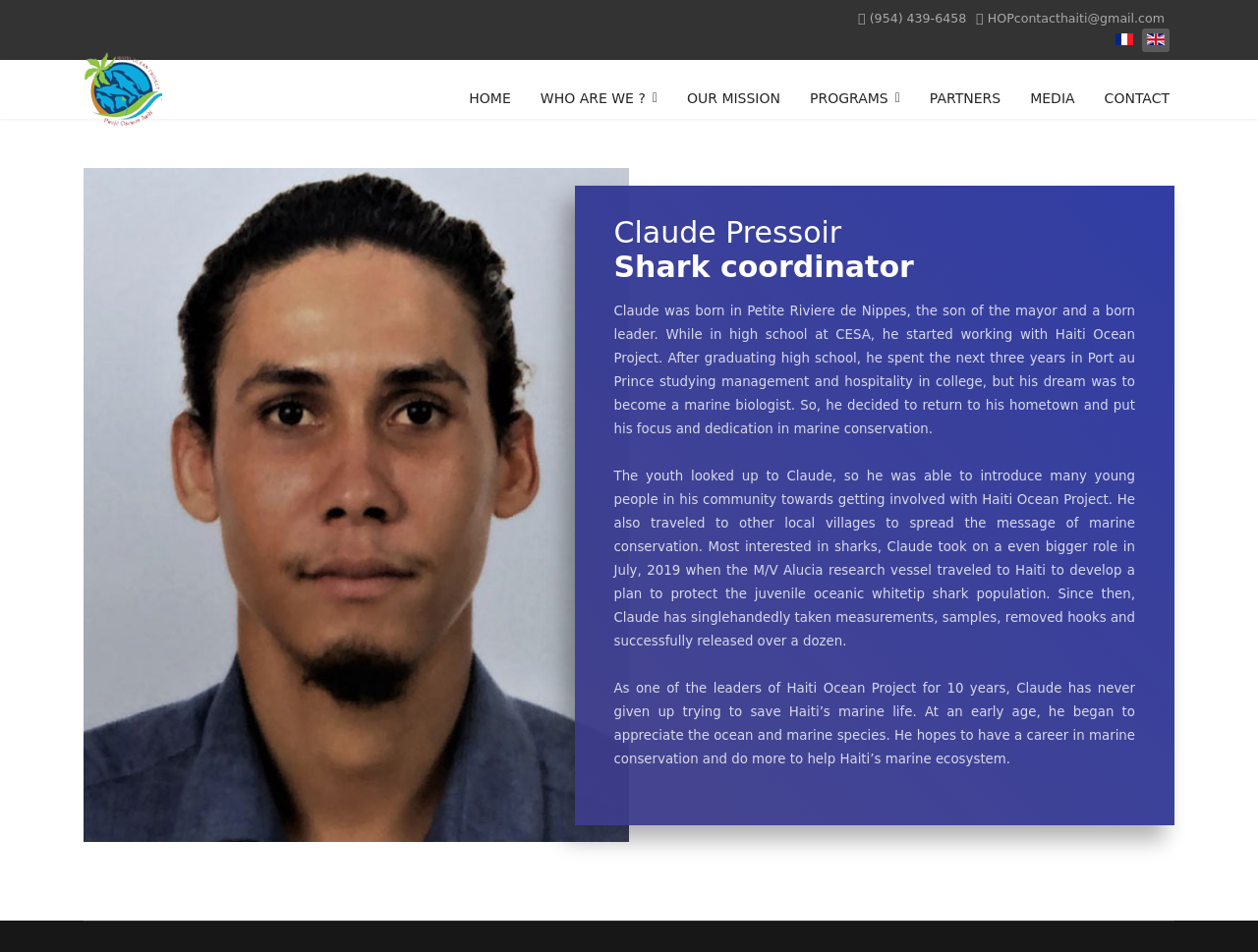Determine the bounding box coordinates of the clickable area required to perform the following instruction: "Click the phone number to contact". The coordinates should be represented as four float numbers between 0 and 1: [left, top, right, bottom].

[0.691, 0.011, 0.768, 0.027]